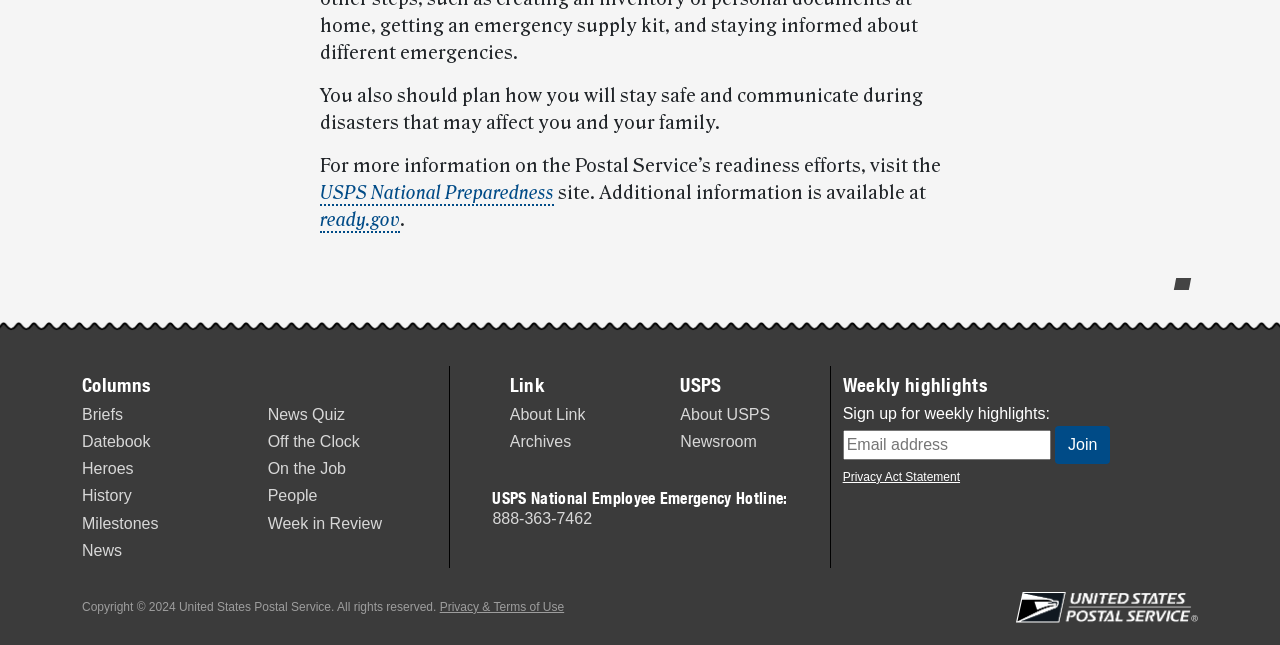Find the bounding box coordinates of the clickable area required to complete the following action: "Enter email address to sign up for weekly highlights".

[0.658, 0.666, 0.821, 0.713]